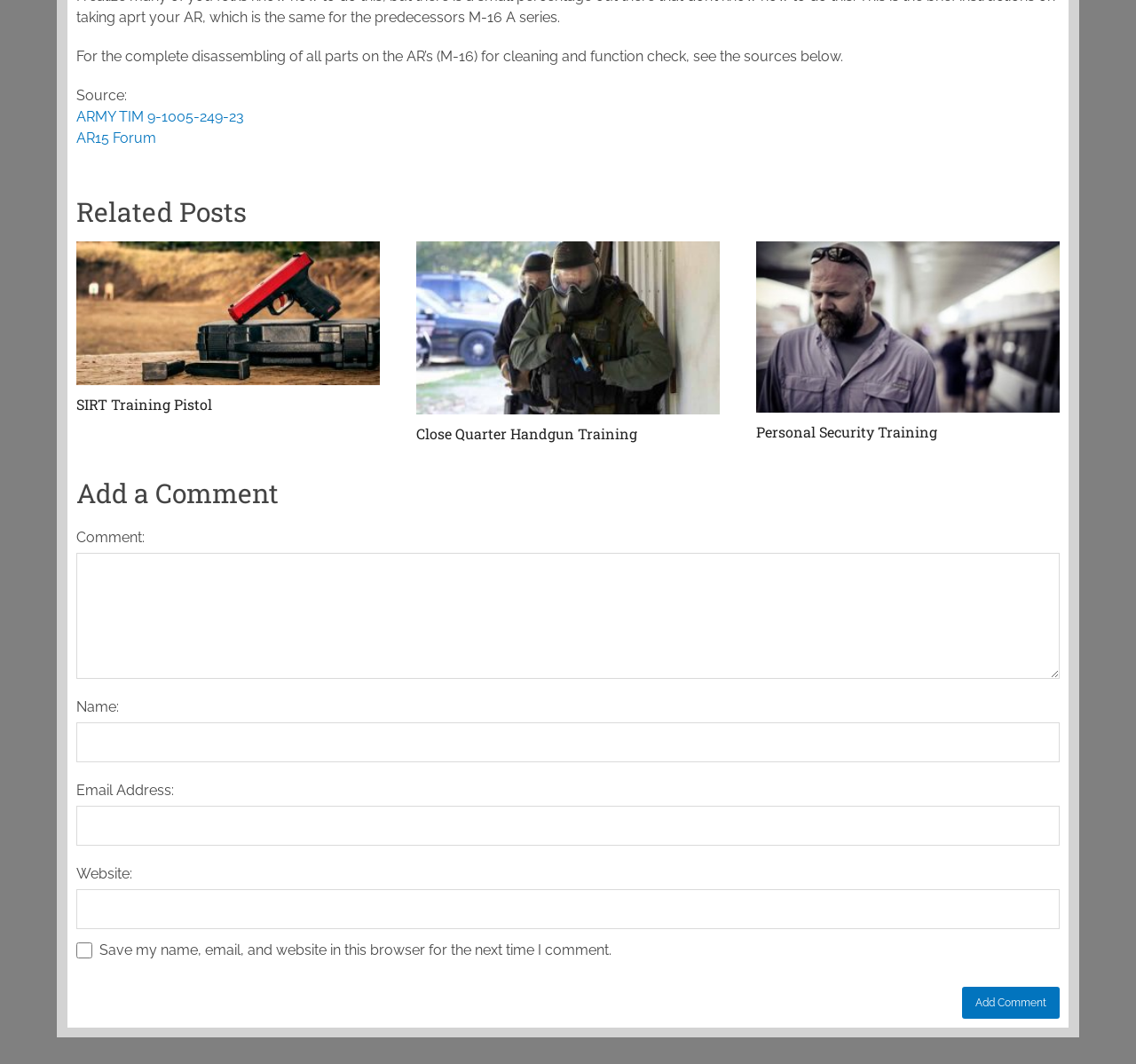Show the bounding box coordinates of the region that should be clicked to follow the instruction: "Click the link to ARMY TIM 9-1005-249-23."

[0.067, 0.102, 0.214, 0.117]